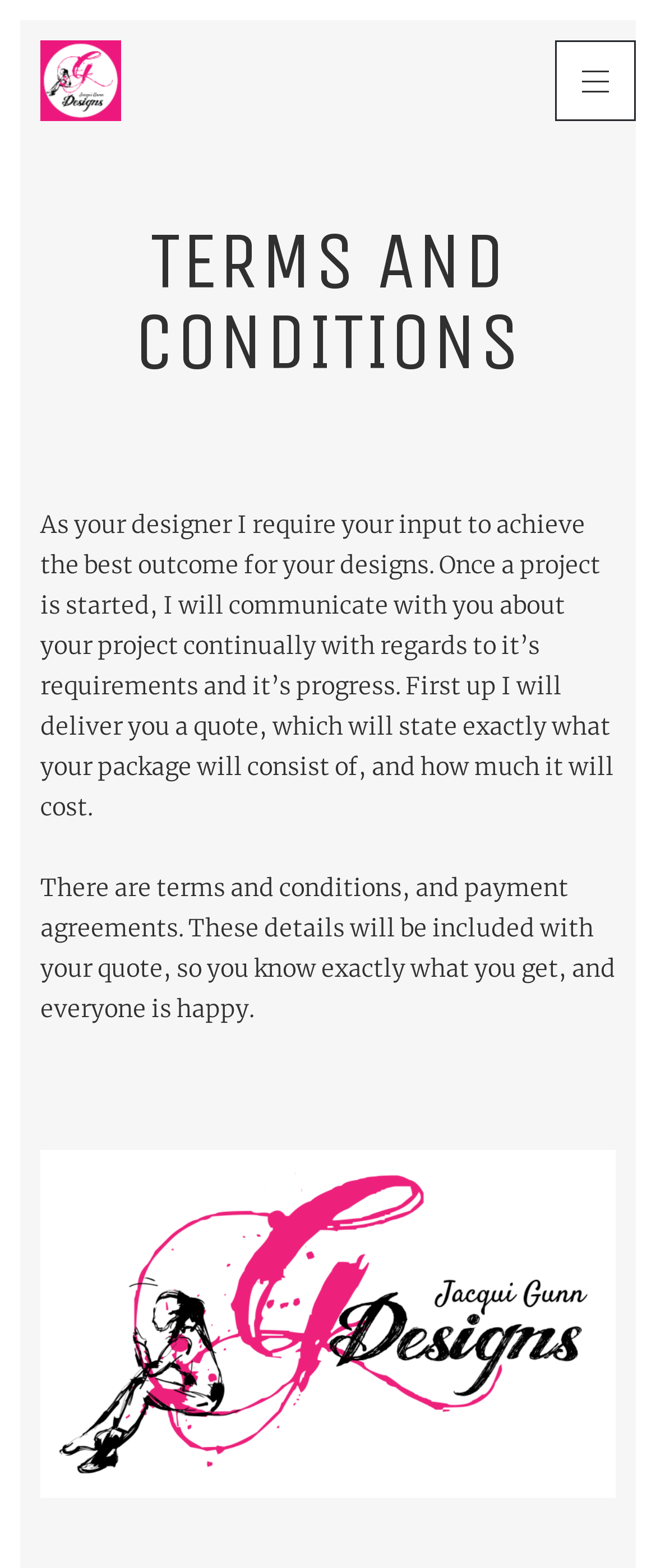What is the role of the designer?
Utilize the information in the image to give a detailed answer to the question.

According to the webpage, as a designer, Jacqui Gunn requires the input of the client to achieve the best outcome for their designs. The designer will communicate with the client continually about the project's requirements and progress, indicating that the designer's role is to facilitate effective communication and collaboration to achieve the desired outcome.